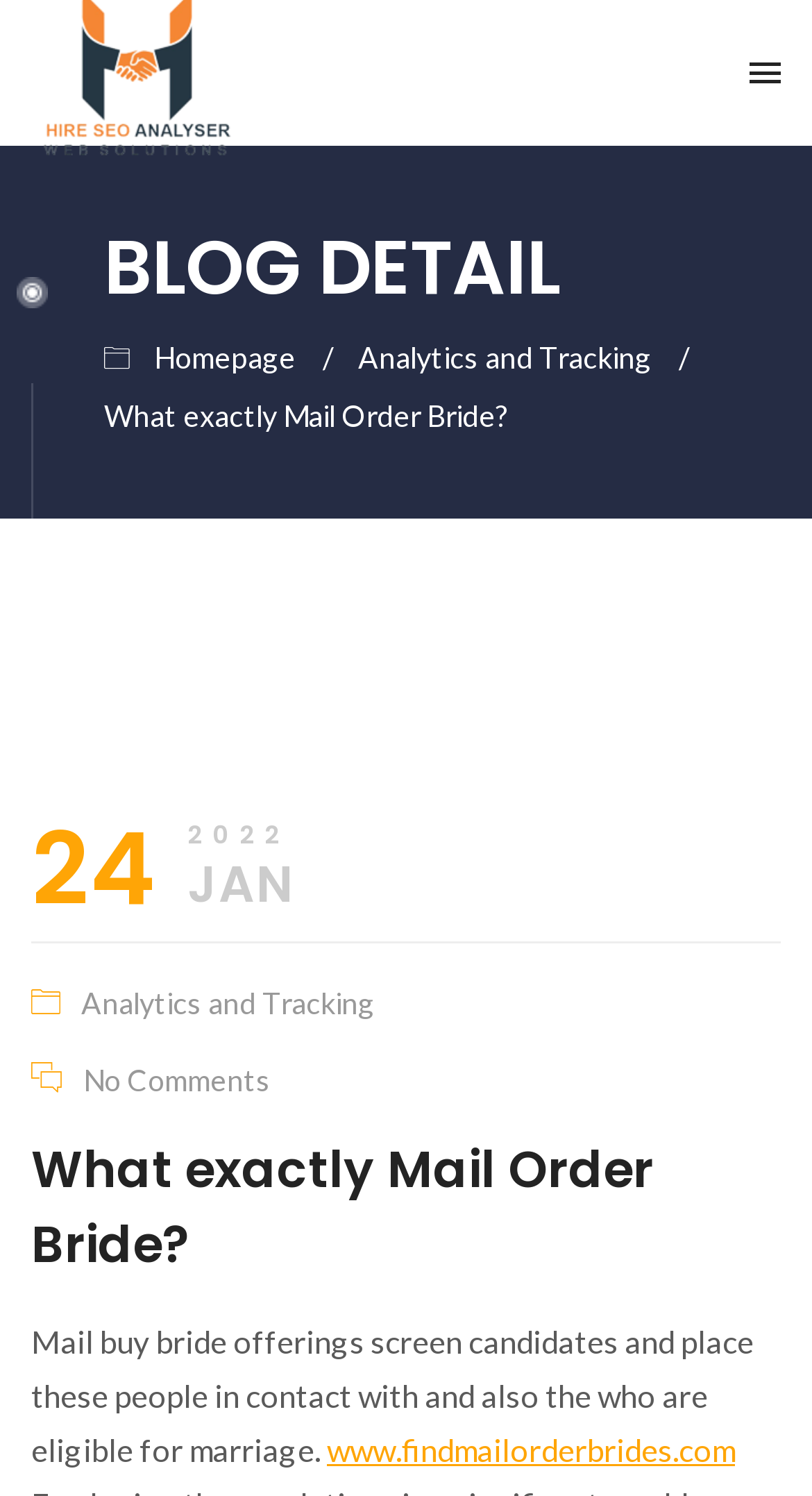Please determine the bounding box of the UI element that matches this description: Homepage. The coordinates should be given as (top-left x, top-left y, bottom-right x, bottom-right y), with all values between 0 and 1.

[0.19, 0.227, 0.364, 0.251]